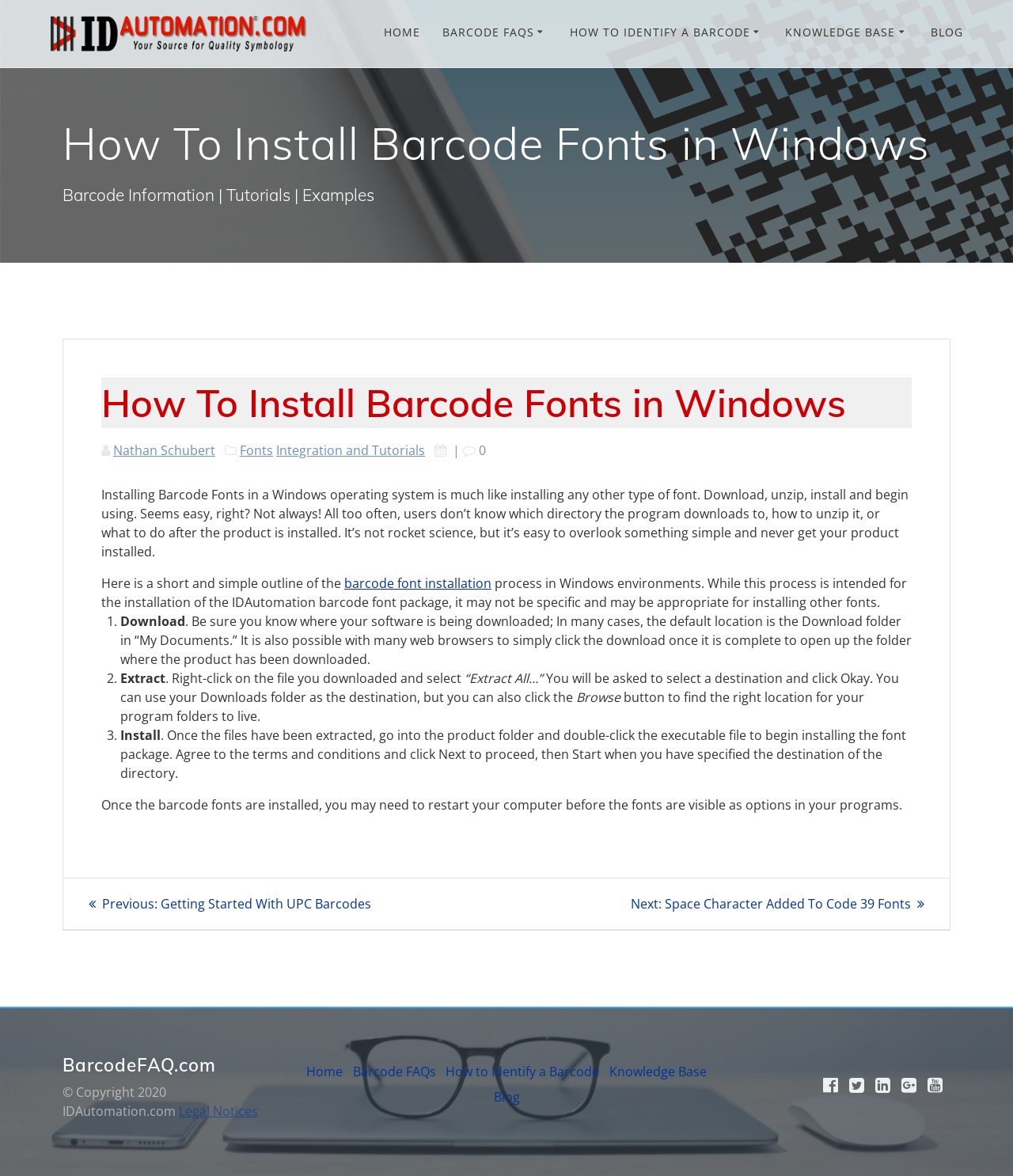Extract the main headline from the webpage and generate its text.

How To Install Barcode Fonts in Windows